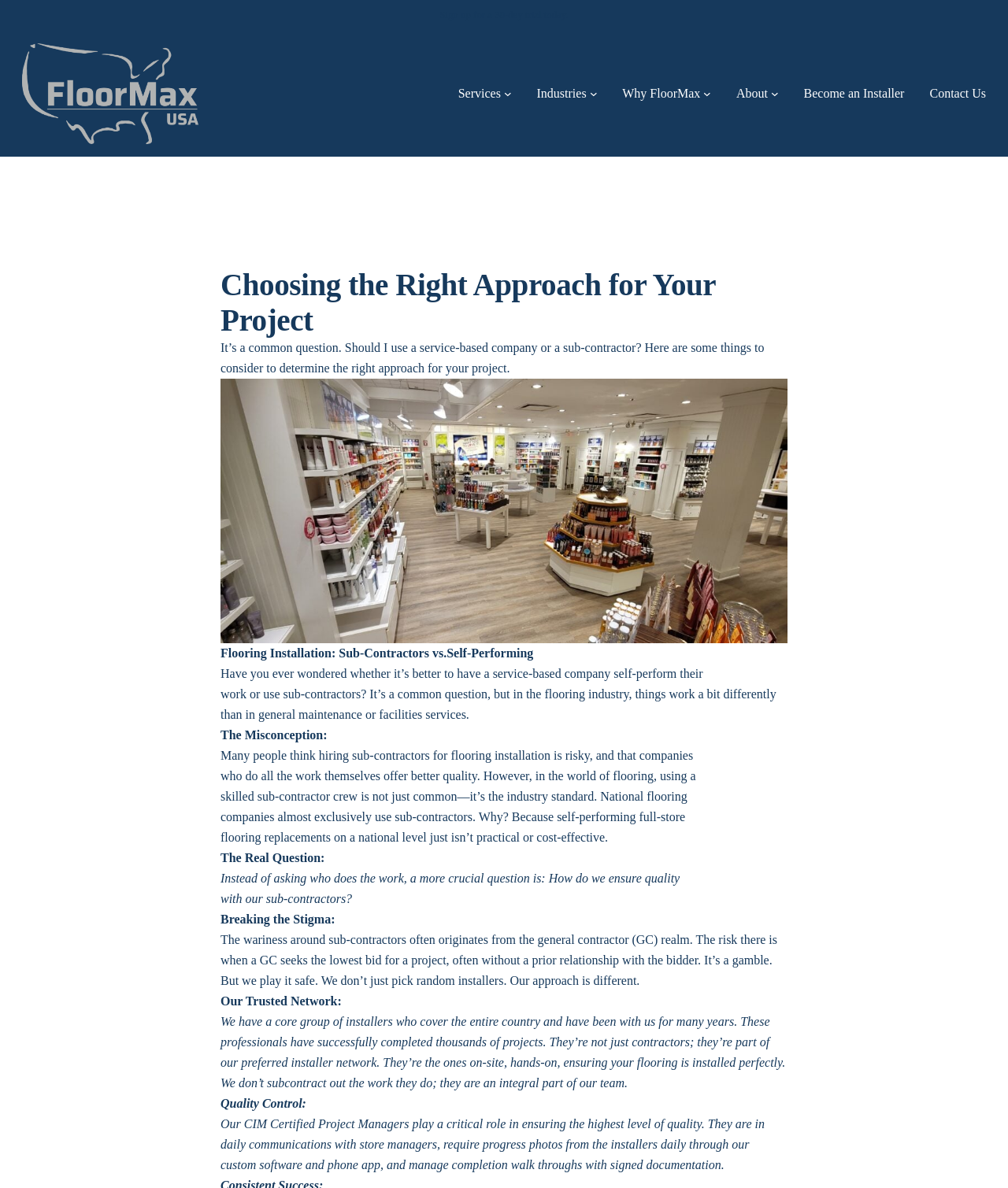Provide a short answer to the following question with just one word or phrase: What is the benefit of using sub-contractors in flooring installation?

Cost-effective